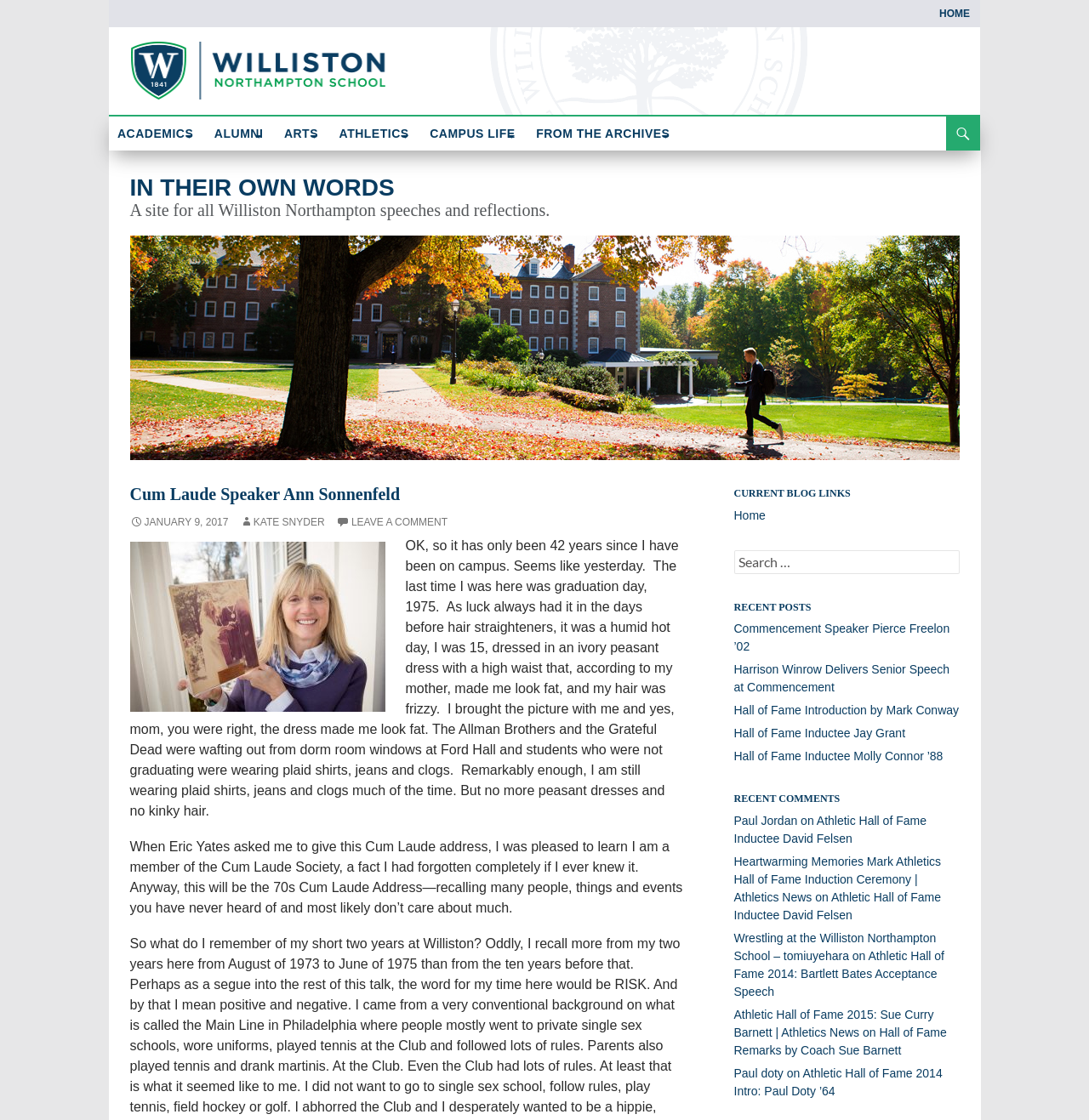Illustrate the webpage with a detailed description.

This webpage is about the Williston Northampton School, specifically featuring a speech by Cum Laude Speaker Ann Sonnenfeld. At the top of the page, there are several links, including "HOME", "Williston Northampton School Website", "In Their Own Words", "Search", and "Skip To Content". Below these links, there are several navigation links, including "ACADEMICS", "ALUMNI", "ARTS", "ATHLETICS", "CAMPUS LIFE", and "FROM THE ARCHIVES", each with an icon.

The main content of the page is a speech by Ann Sonnenfeld, which is divided into two paragraphs. The first paragraph describes her experience on campus 42 years ago, including her graduation day in 1975. The second paragraph talks about her being asked to give the Cum Laude address and her intention to recall people, things, and events from the 1970s.

To the right of the speech, there are several sections, including "A site for all Williston Northampton speeches and reflections", "CURRENT BLOG LINKS", "RECENT POSTS", and "RECENT COMMENTS". The "RECENT POSTS" section lists several links to speeches and articles, including "Commencement Speaker Pierce Freelon ’02" and "Hall of Fame Introduction by Mark Conway". The "RECENT COMMENTS" section lists several comments, including those by "Paul Jordan" and "Paul doty", along with links to related articles.

There is also an image of the Williston Northampton School Website logo at the top of the page, and a search box at the bottom right corner. Overall, the webpage has a simple and organized layout, with a focus on showcasing the speech by Ann Sonnenfeld and providing links to related content.